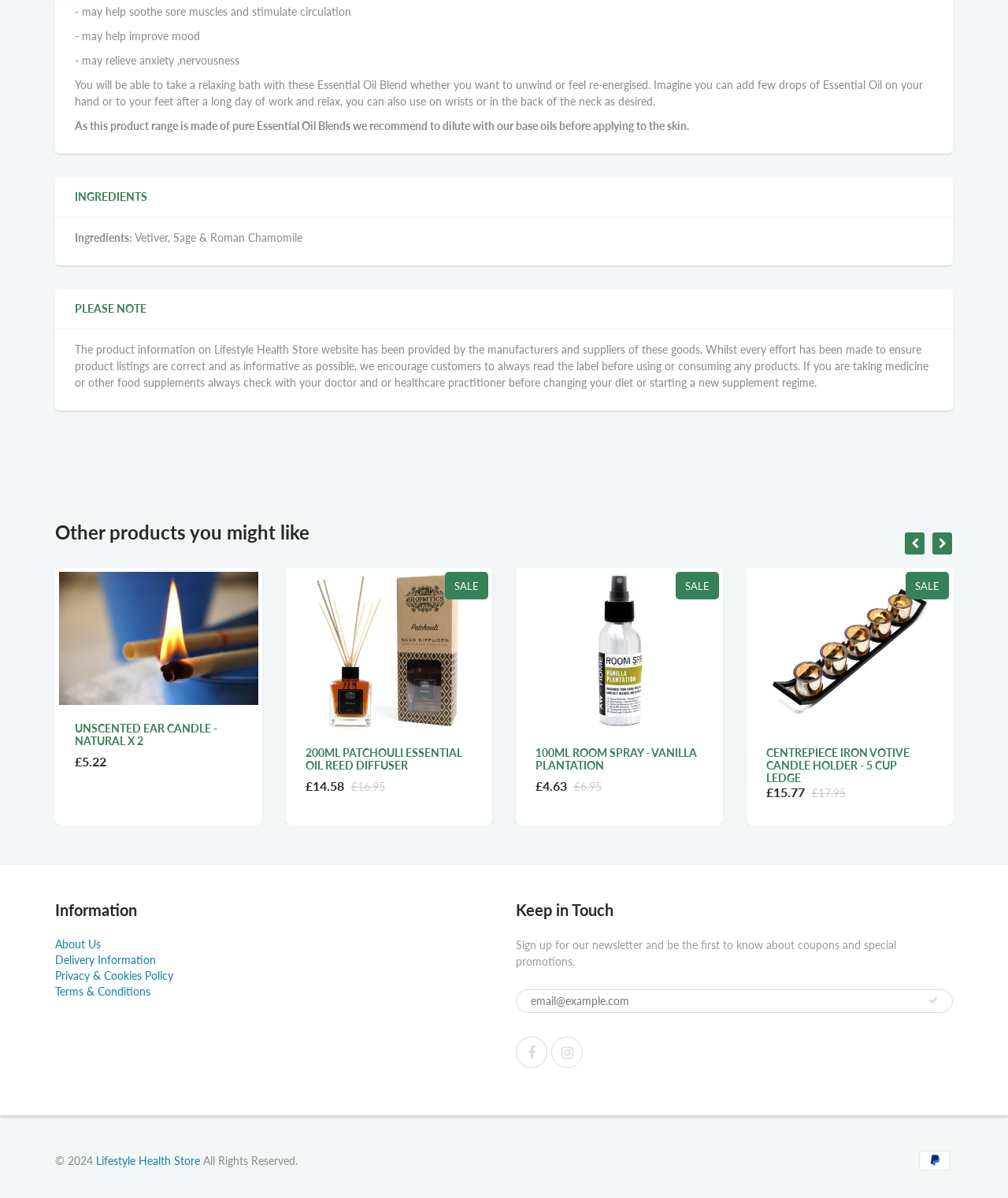Can you find the bounding box coordinates for the UI element given this description: "About Us"? Provide the coordinates as four float numbers between 0 and 1: [left, top, right, bottom].

[0.055, 0.782, 0.1, 0.793]